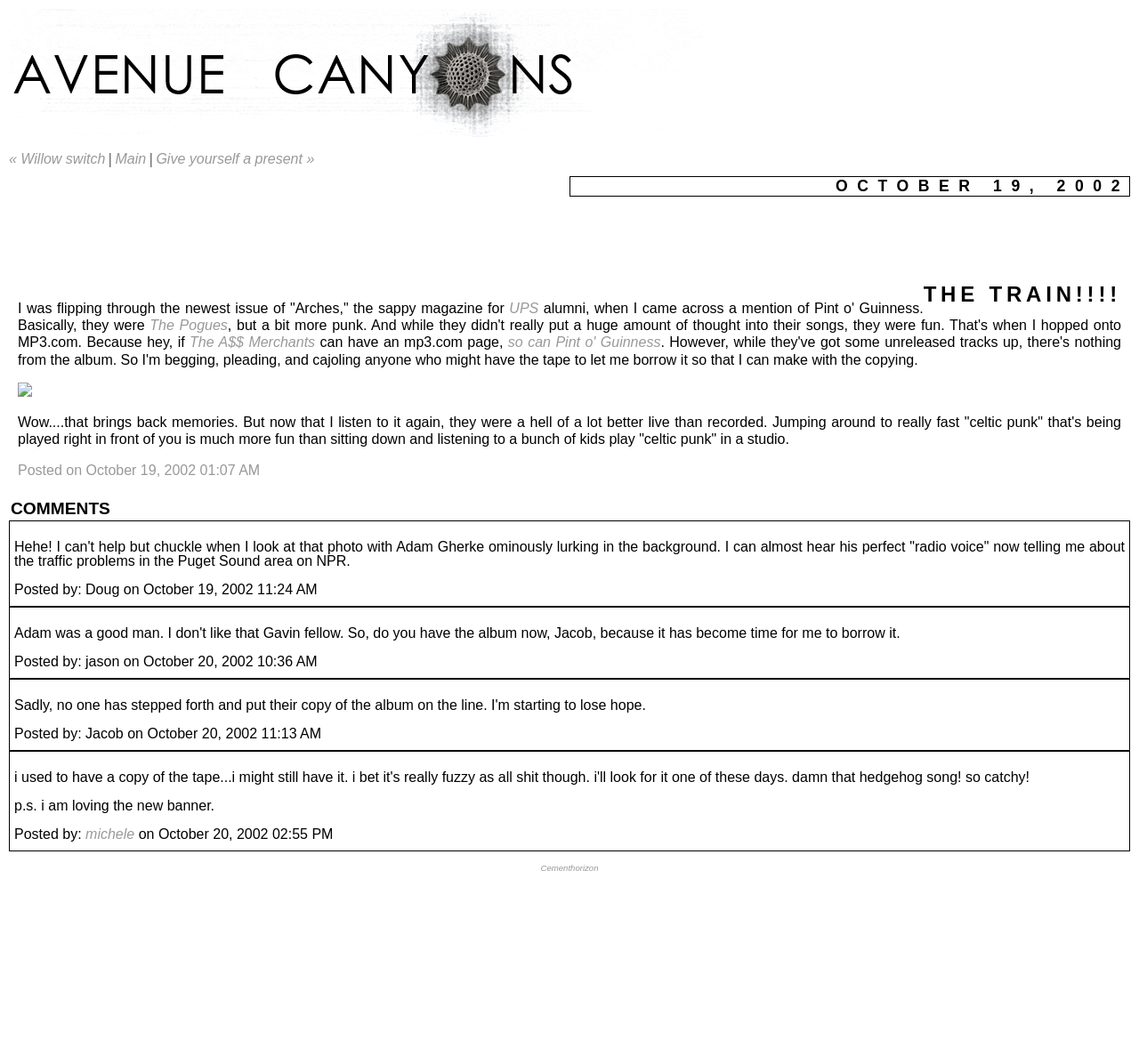Please find the bounding box coordinates of the element's region to be clicked to carry out this instruction: "Click on the link to go to the main page".

[0.101, 0.142, 0.128, 0.156]